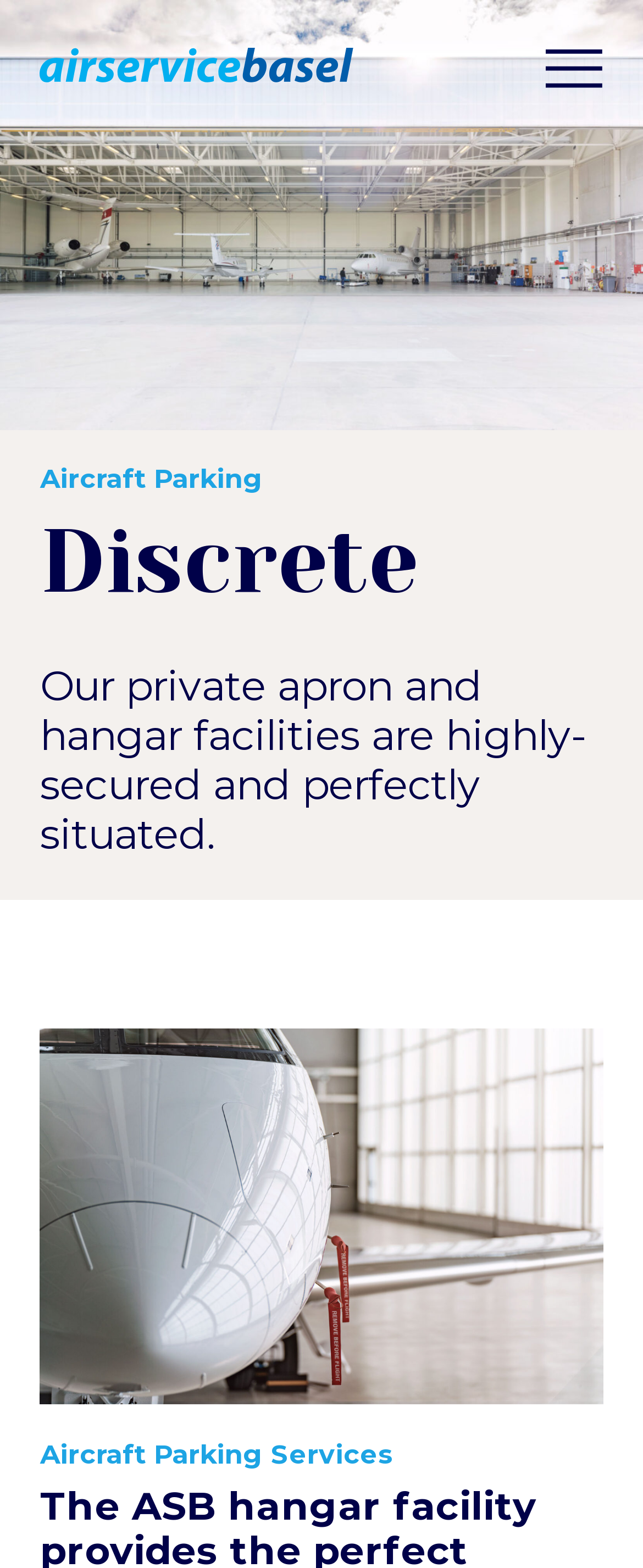Please give a short response to the question using one word or a phrase:
What are the services offered by the webpage?

Aircraft Parking Services